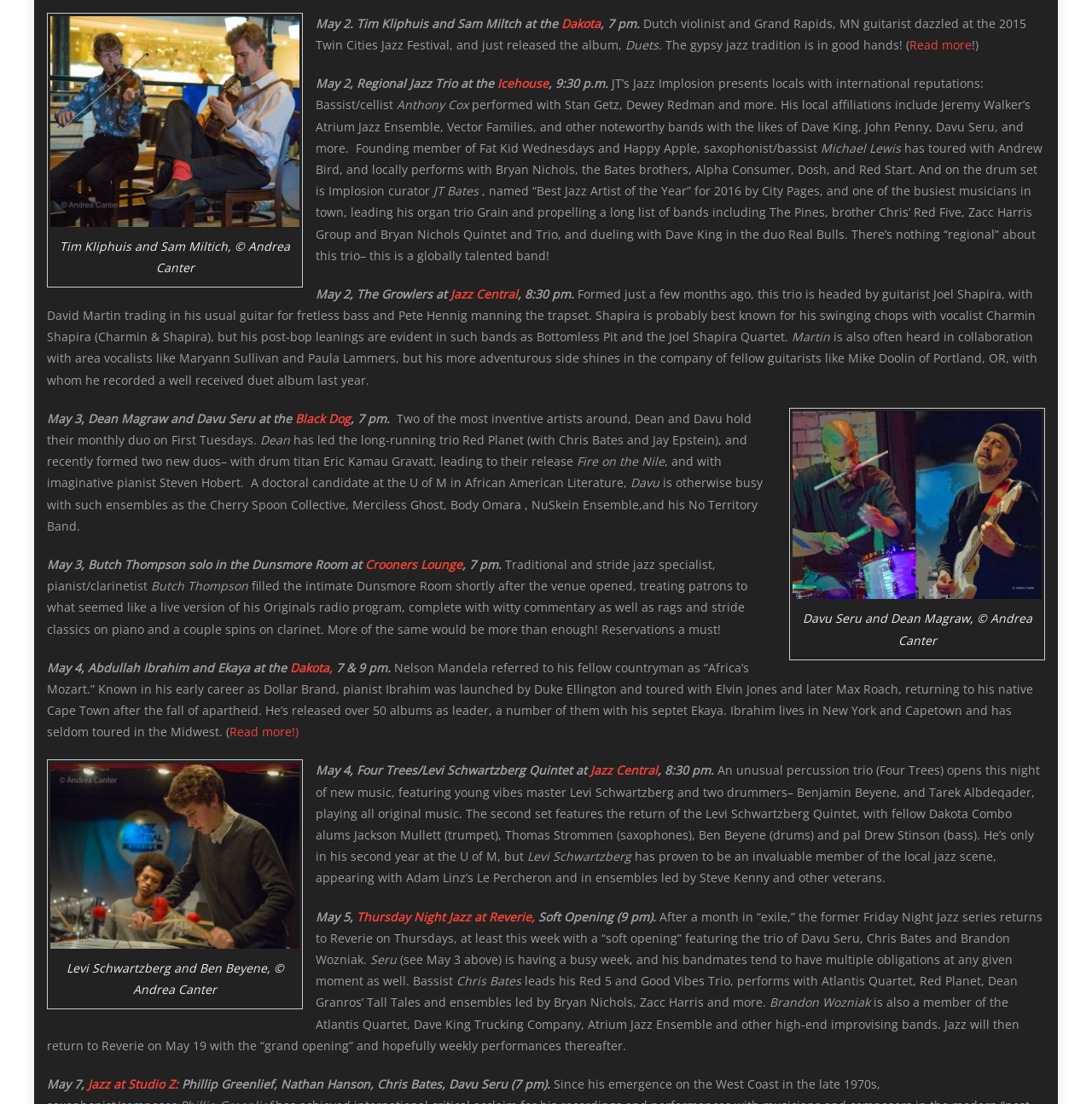Identify the bounding box coordinates for the UI element mentioned here: "Dakota". Provide the coordinates as four float values between 0 and 1, i.e., [left, top, right, bottom].

[0.514, 0.014, 0.55, 0.029]